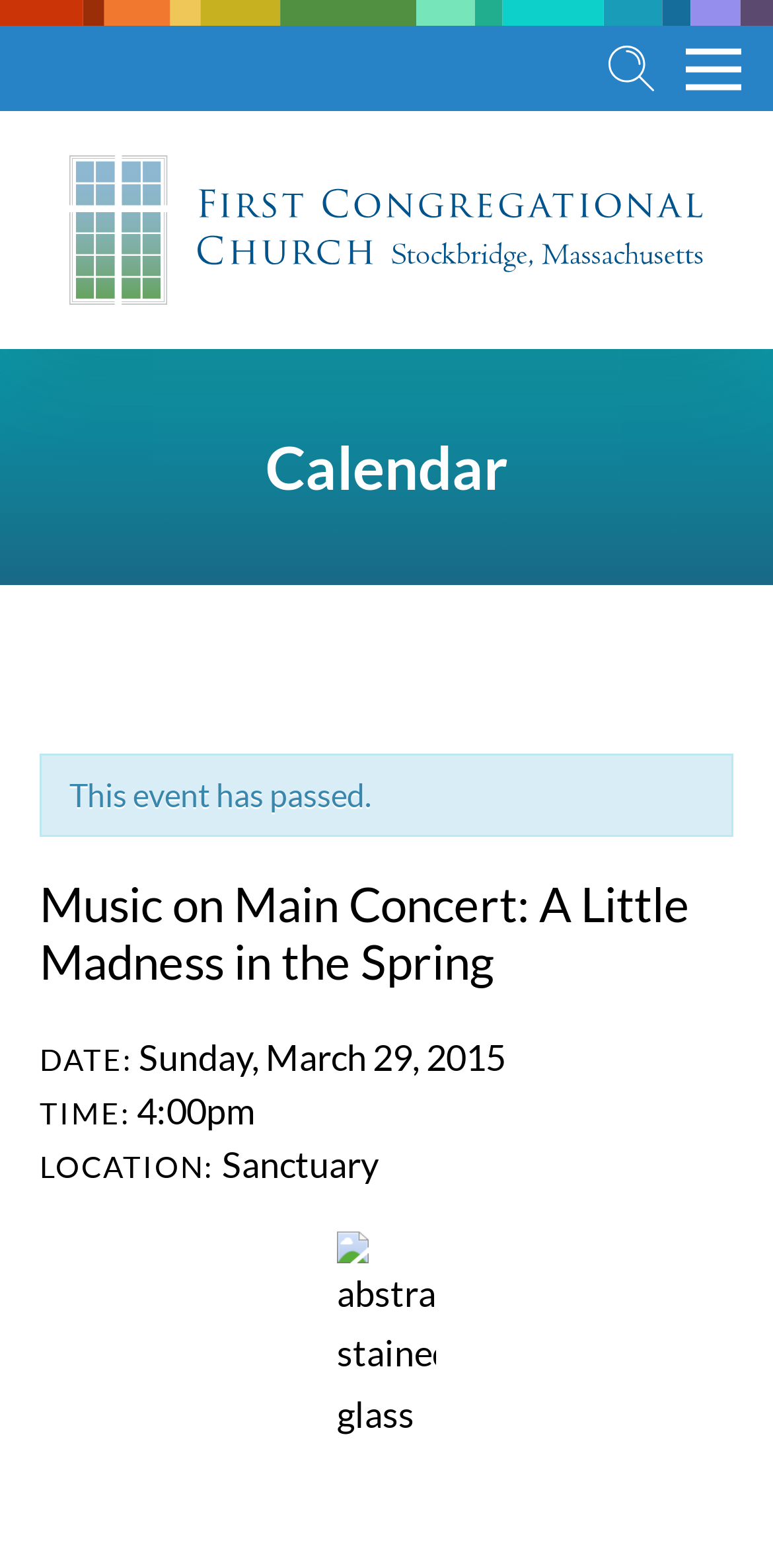Explain the contents of the webpage comprehensively.

This webpage appears to be an event page for a concert titled "Music on Main Concert: A Little Madness in the Spring" at the First Congregational Church in Stockbridge, Massachusetts. 

At the top left of the page, there is a "Skip to content" link. On the top right, there is a "Search" link and a "MENU" button. Below the "MENU" button, there is a large image of the First Congregational Church, which is also a link to the church's website.

The main content of the page is divided into sections. The first section is a calendar section, indicated by a "Calendar" heading. Below this heading, there is a notification stating "This event has passed." 

The next section is dedicated to the concert event. The concert title "Music on Main Concert: A Little Madness in the Spring" is displayed prominently in a heading. Below this, there are details about the event, including the date, time, and location. The date is Sunday, March 29, 2015, the time is 4:00 pm, and the location is the Sanctuary.